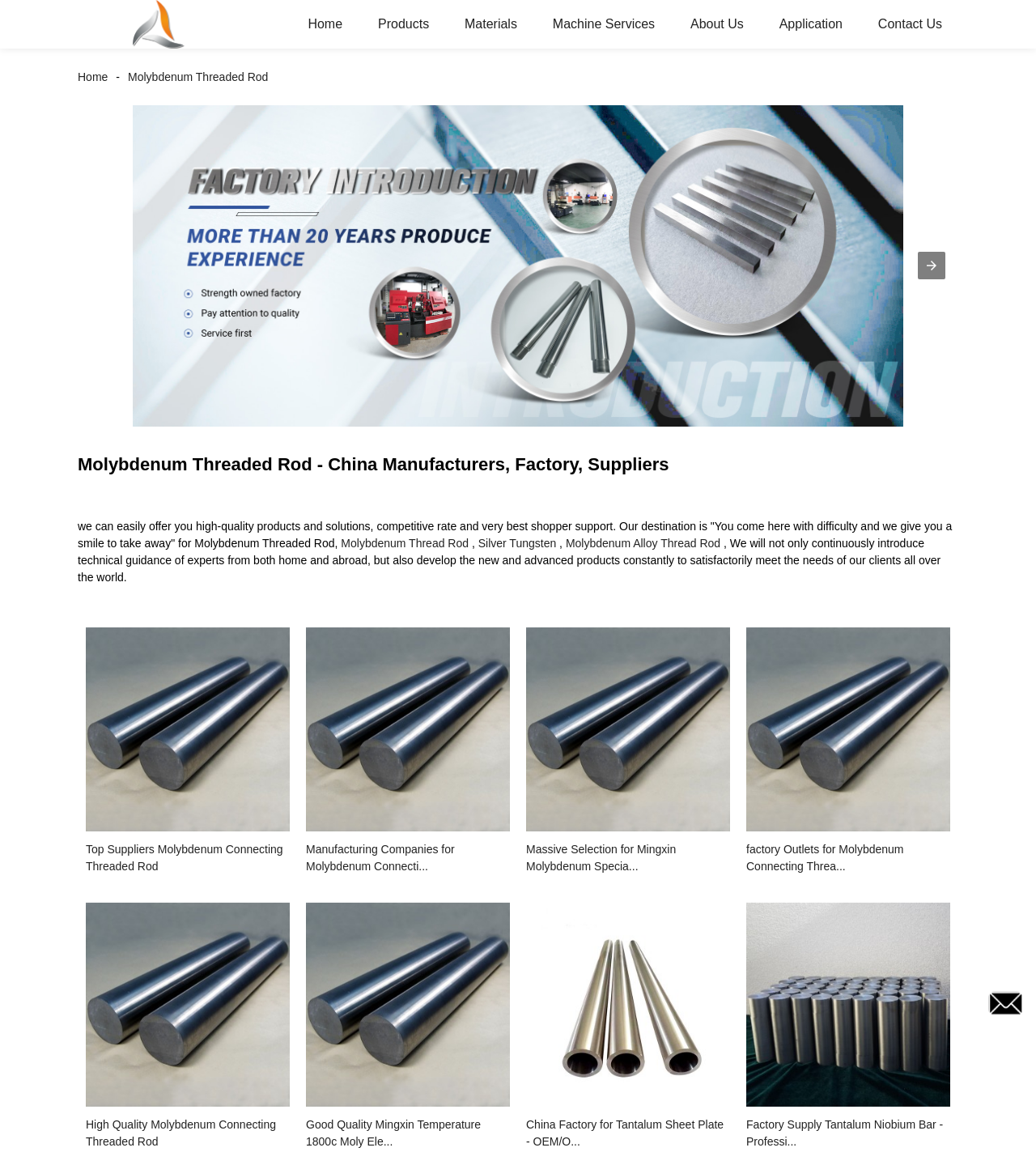What is the main product of the company?
Please answer the question with as much detail as possible using the screenshot.

I found the main product of the company by looking at the heading element that says 'Molybdenum Threaded Rod - China Manufacturers, Factory, Suppliers'. This heading suggests that the company is a manufacturer and supplier of Molybdenum Threaded Rod, which is their main product.